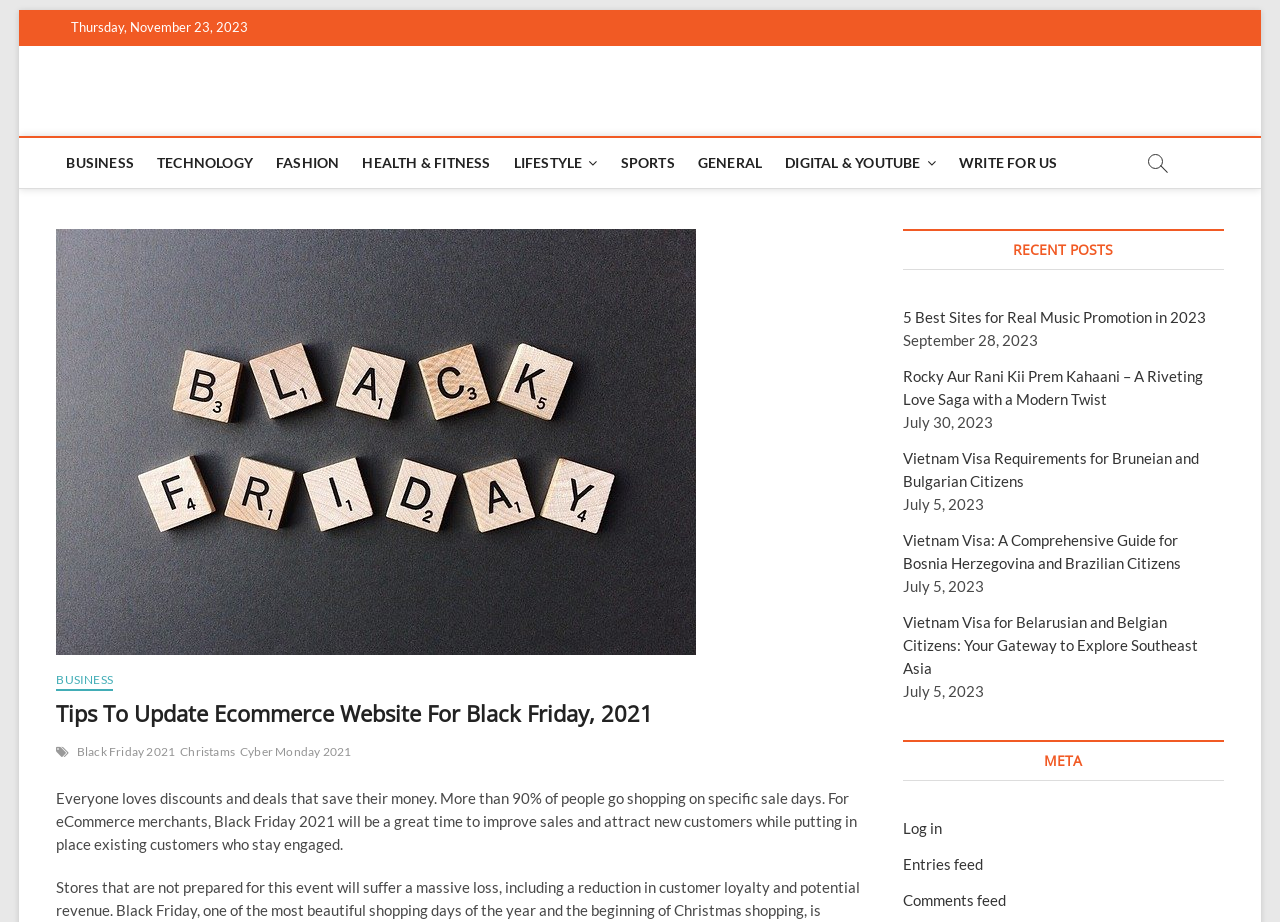Detail the various sections and features of the webpage.

This webpage appears to be a blog or news website, with a focus on eCommerce and various other topics. At the top, there is a navigation menu with several categories, including BUSINESS, TECHNOLOGY, FASHION, and more. Below the navigation menu, there is a button with an image of Black Friday 2021.

The main content of the webpage is divided into two sections. On the left, there is a header section with a title "Tips To Update Ecommerce Website For Black Friday, 2021" and several links to related topics, including Black Friday 2021, Christmas, and Cyber Monday 2021. Below the header, there is a paragraph of text discussing the importance of Black Friday for eCommerce merchants.

On the right, there is a section titled "RECENT POSTS" with several links to recent articles, including "5 Best Sites for Real Music Promotion in 2023", "Rocky Aur Rani Kii Prem Kahaani – A Riveting Love Saga with a Modern Twist", and more. Each article link is accompanied by a date, such as September 28, 2023, or July 30, 2023.

At the bottom of the right section, there is a "META" section with links to log in, entries feed, and comments feed. Overall, the webpage appears to be a blog or news website with a focus on eCommerce and various other topics, with a mix of informative articles and links to related content.